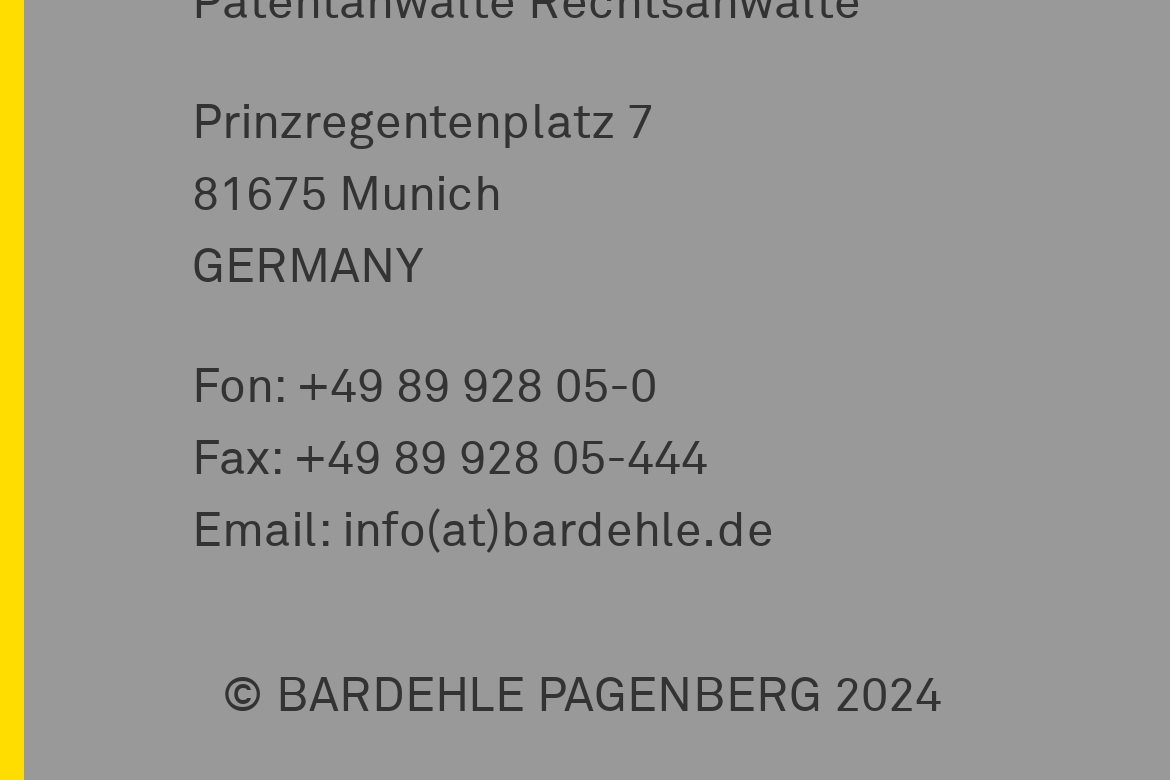What is the fax number of BARDEHLE PAGENBERG?
Can you provide an in-depth and detailed response to the question?

I found the fax number by looking at the static text element that provides the fax number.